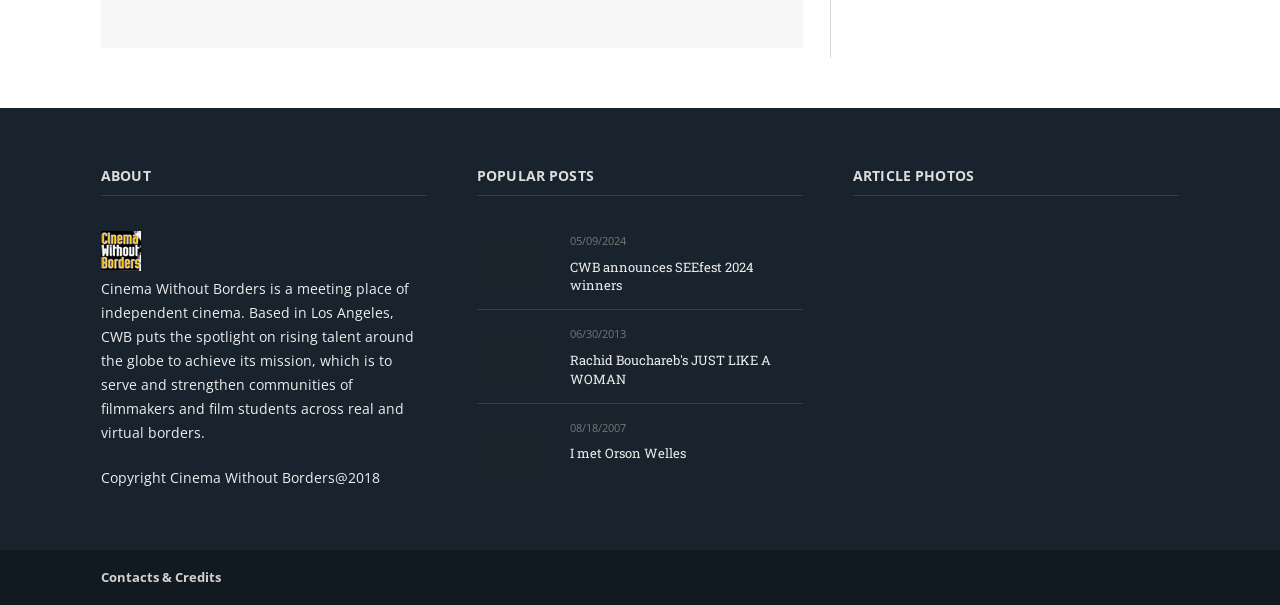Provide your answer in one word or a succinct phrase for the question: 
What is the date of the post 'CWB announces SEEfest 2024 winners'?

05/09/2024